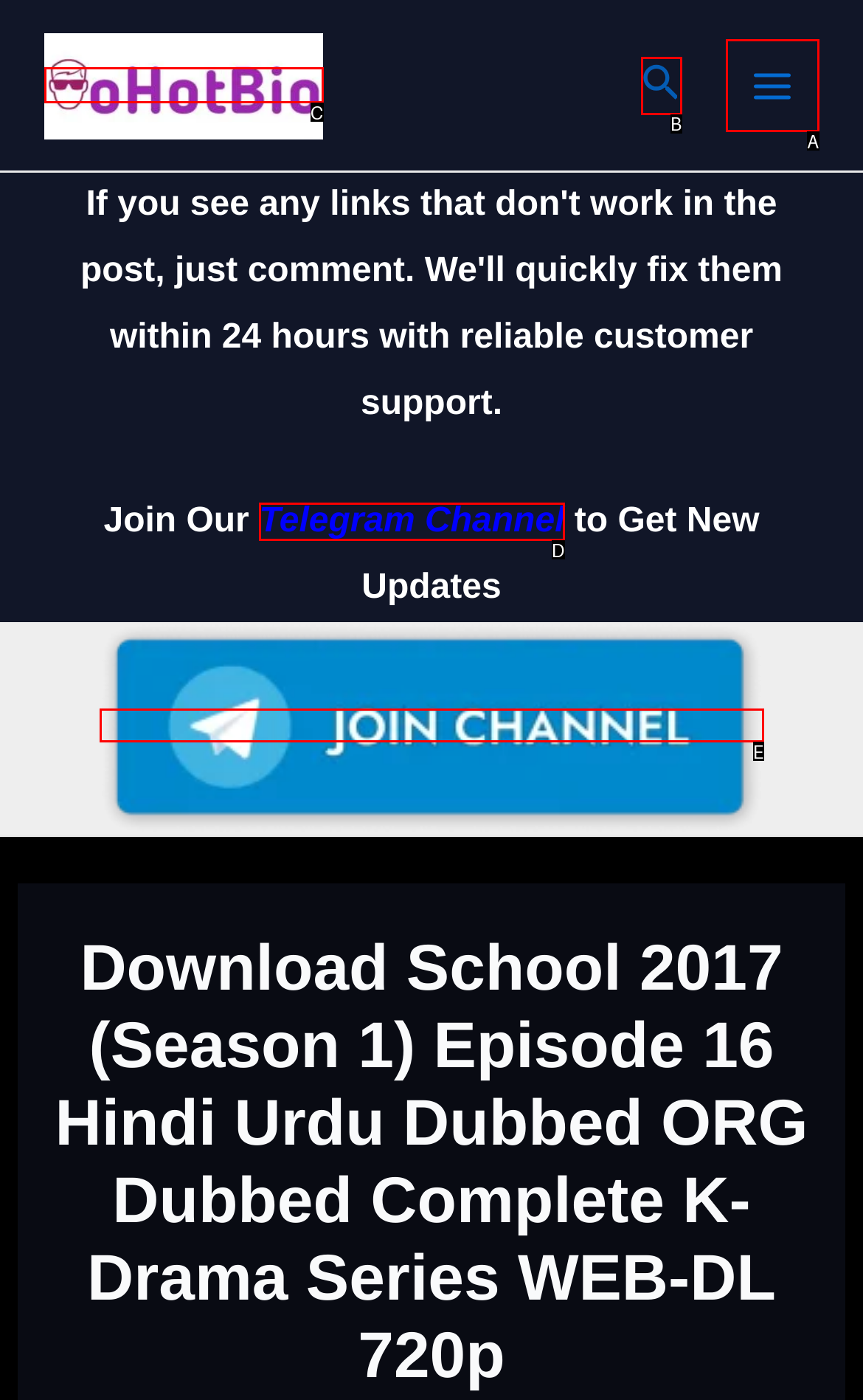Examine the description: Telegram Channel and indicate the best matching option by providing its letter directly from the choices.

D